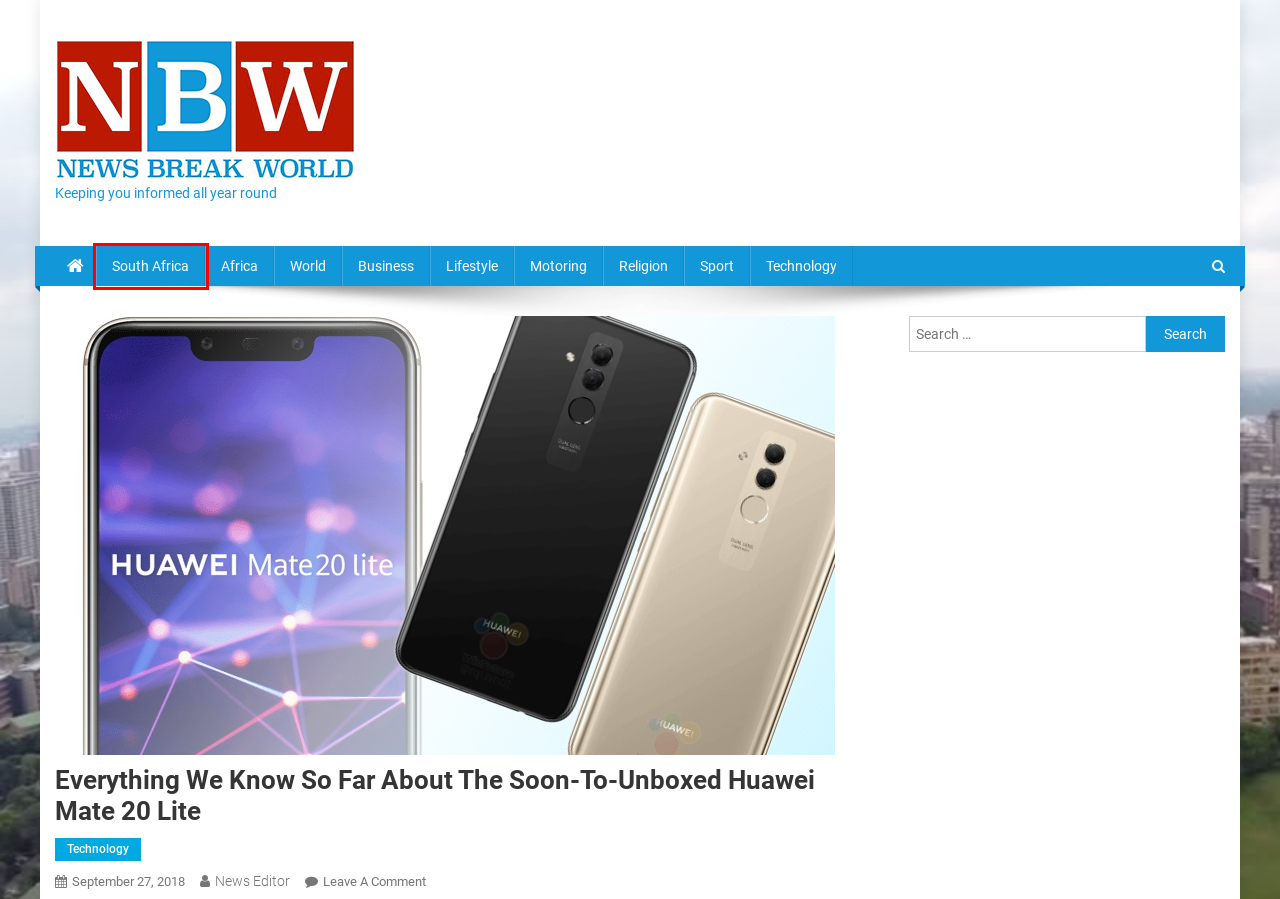Given a screenshot of a webpage featuring a red bounding box, identify the best matching webpage description for the new page after the element within the red box is clicked. Here are the options:
A. Business
B. Africa
C. Keeping you informed all year round
D. Lifestyle
E. News Editor
F. South Africa
G. Technology
H. Motoring

F